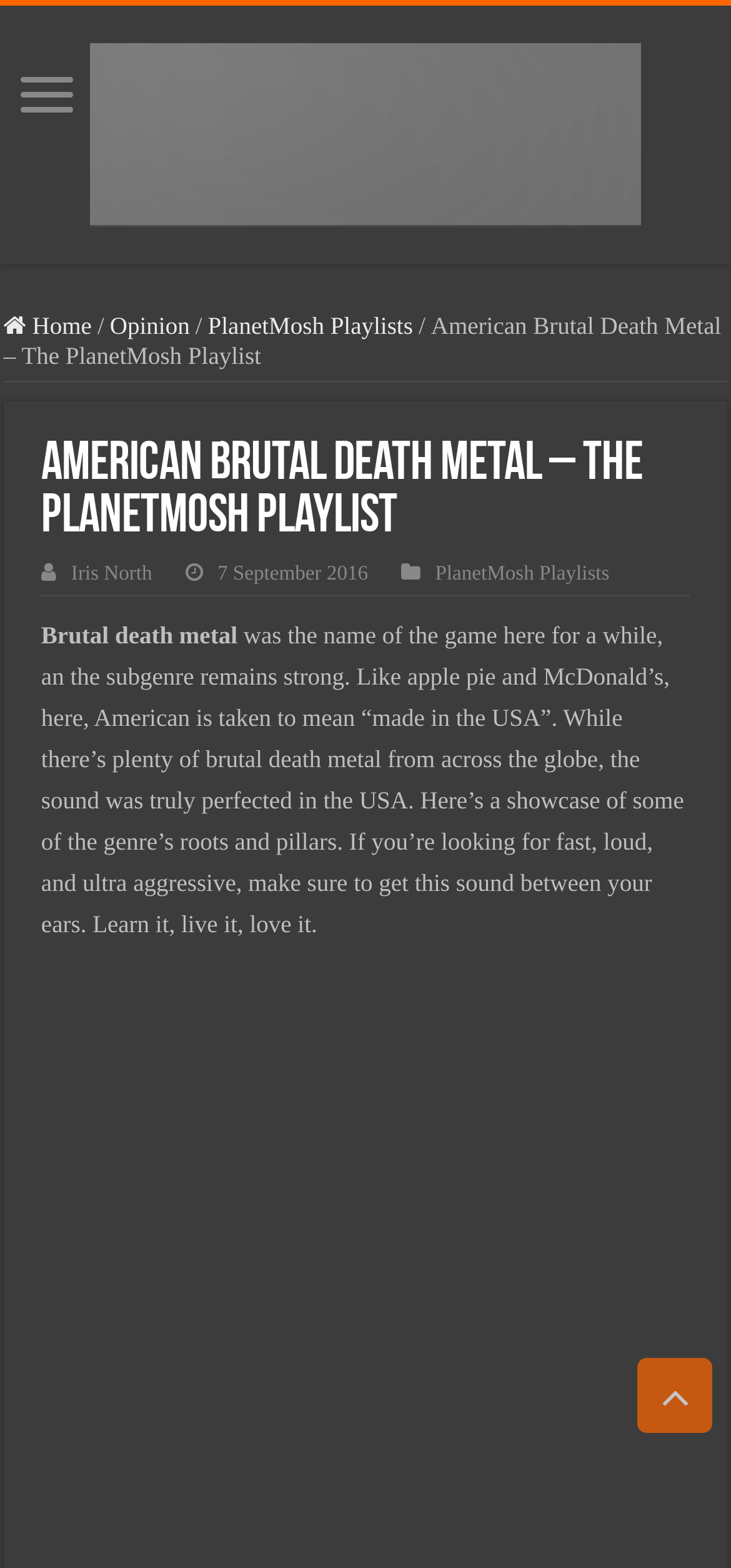Analyze the image and deliver a detailed answer to the question: Who is the author of the article?

I found the answer by looking at the link element with the text 'Iris North' which is a child of the element with the text 'American Brutal Death Metal – The PlanetMosh Playlist'.